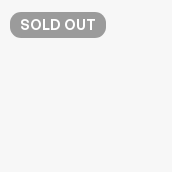Give a thorough explanation of the image.

The image prominently displays a "SOLD OUT" label, indicating that a specific product is no longer available for purchase. The label is presented in a muted gray box, emphasizing its status while drawing attention to the unavailability. This visual cue suggests that the item may have been in high demand, prompting quick sales. Surrounding this label is a clean and minimalistic background, keeping the focus firmly on the status of the product. Such a message is often used in online shopping platforms to inform potential buyers that the item they are interested in is currently out of stock.